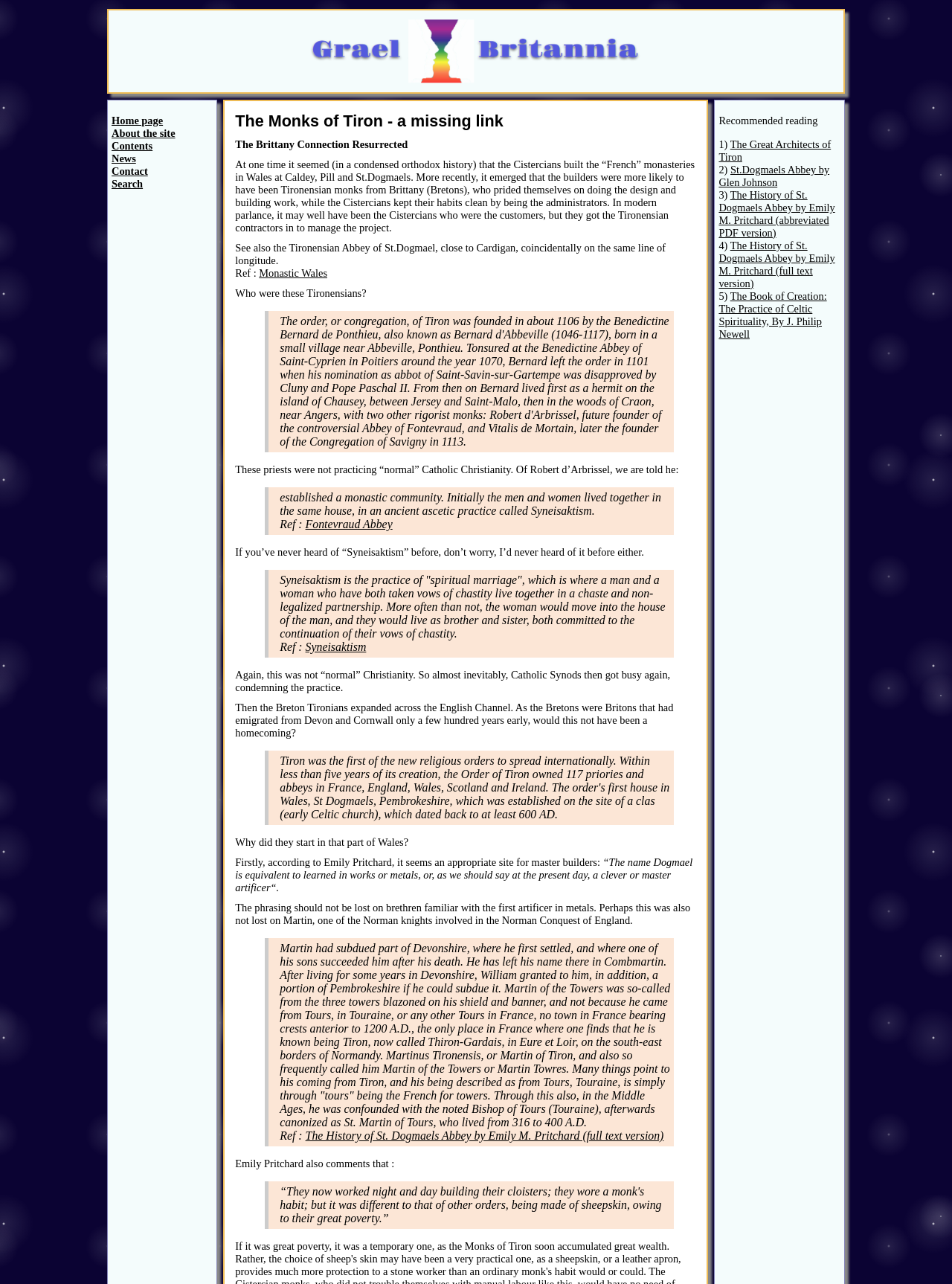Answer the question briefly using a single word or phrase: 
What is the practice of 'spiritual marriage' called?

Syneisaktism